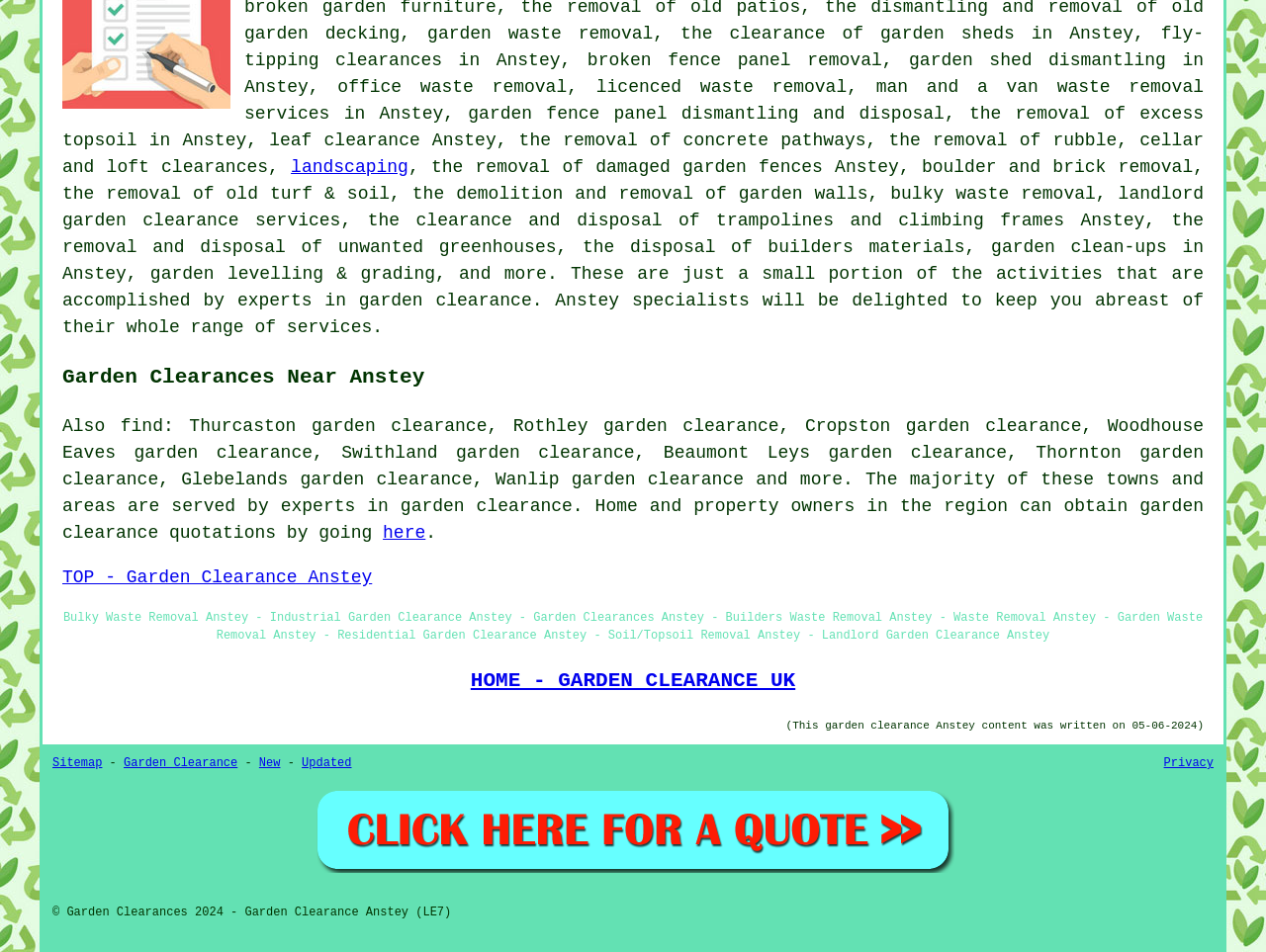How can users obtain quotations for garden clearance services? Please answer the question using a single word or phrase based on the image.

By going 'here'